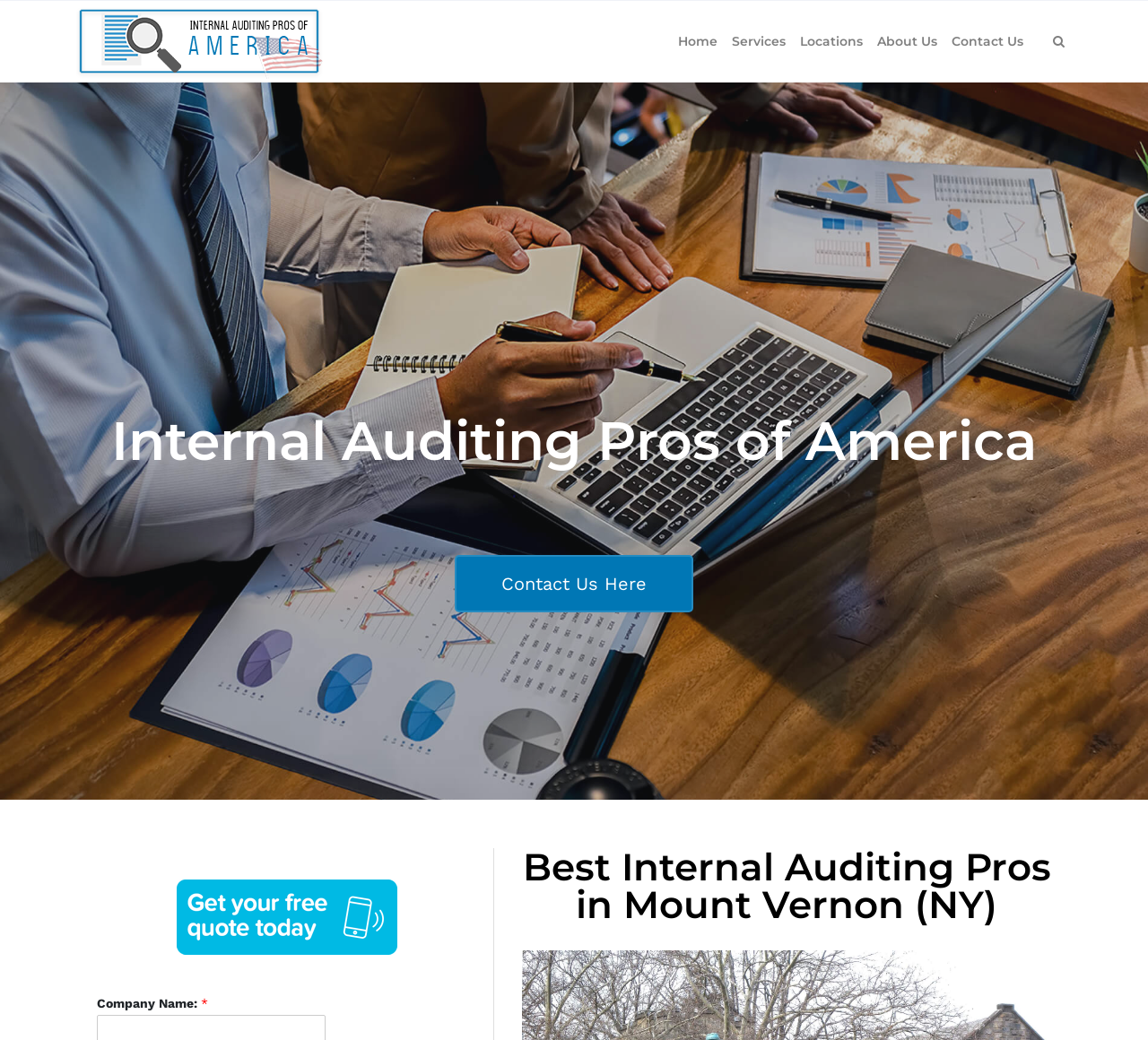Answer the question below in one word or phrase:
What is the purpose of the 'Contact Us Here' link?

To get a quote